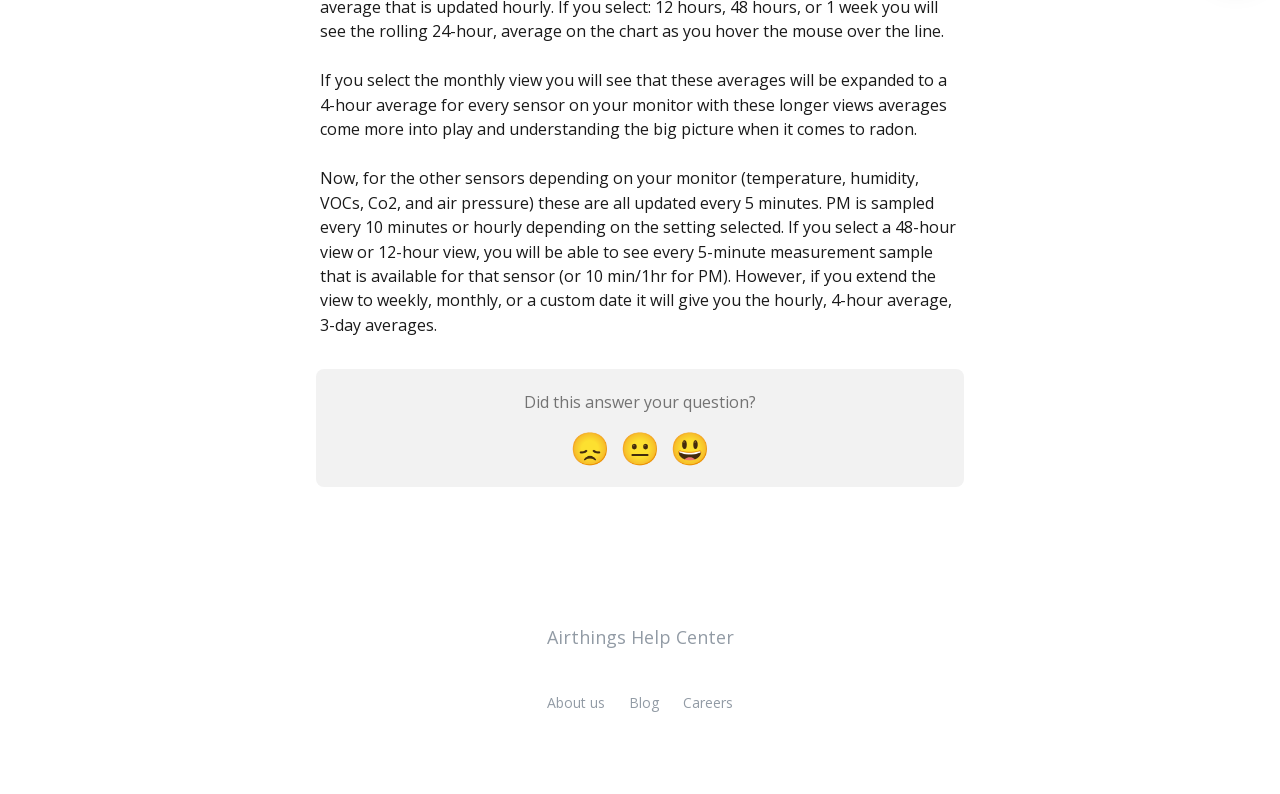Answer succinctly with a single word or phrase:
What is the purpose of the 4-hour average in the monthly view?

To understand the big picture